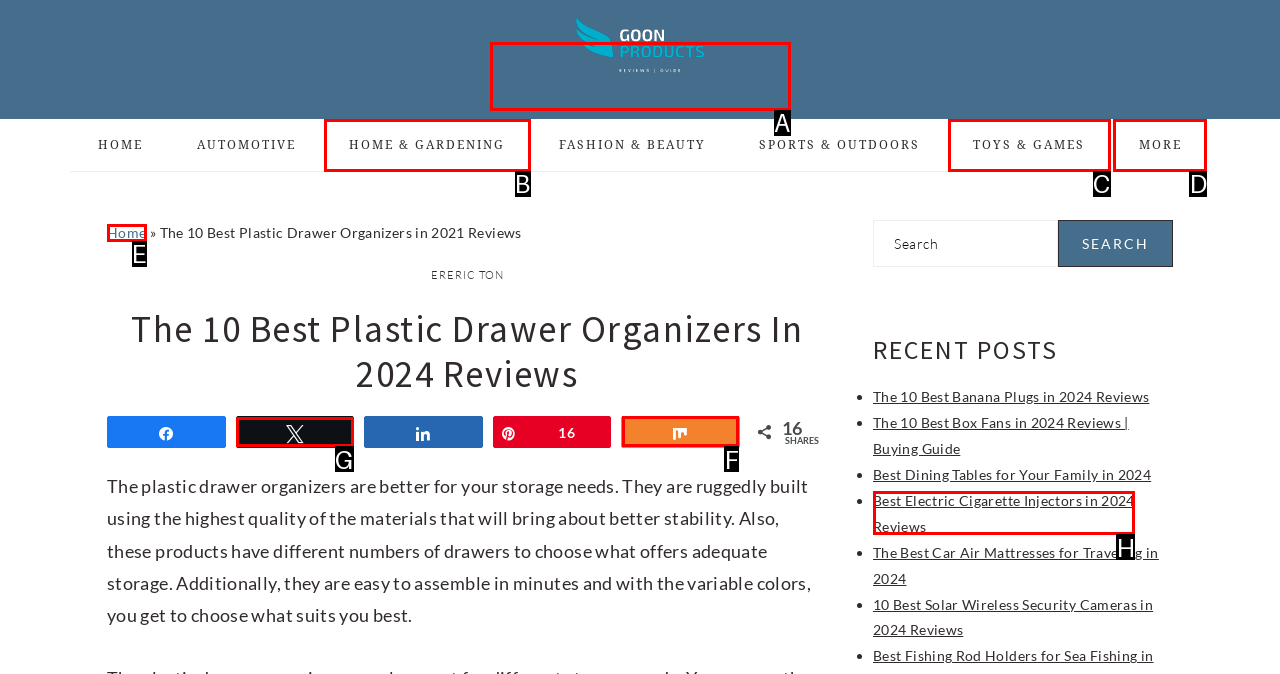Specify which HTML element I should click to complete this instruction: Share the article on Twitter Answer with the letter of the relevant option.

G